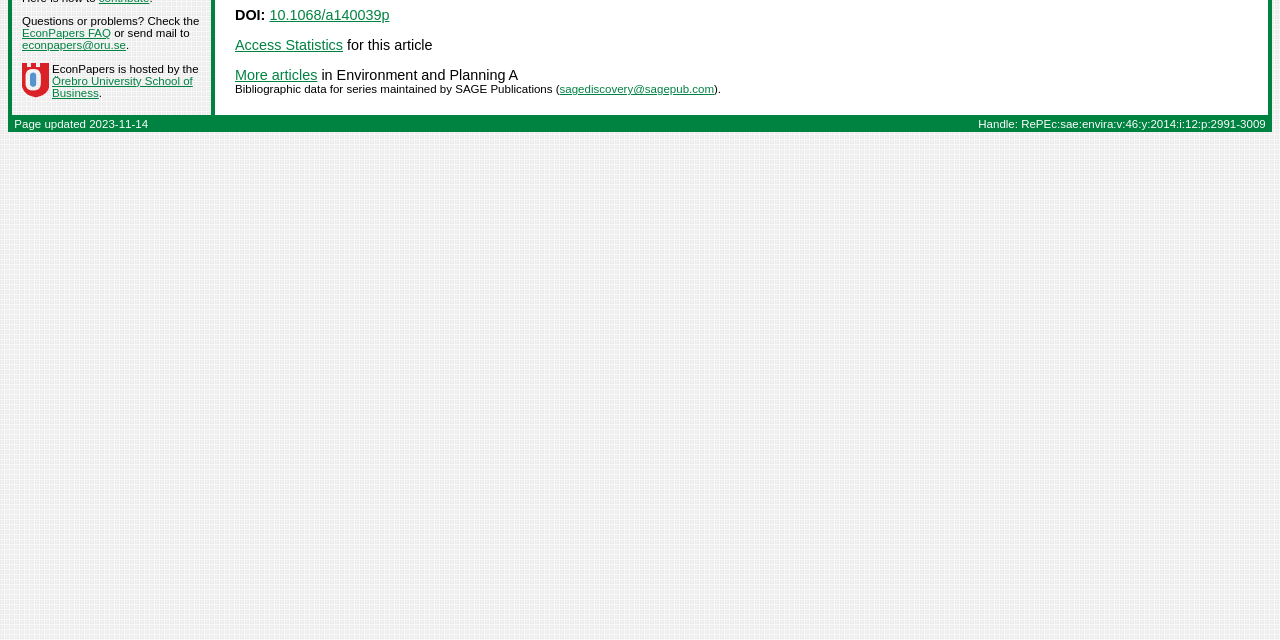Identify and provide the bounding box for the element described by: "Örebro University School of Business".

[0.041, 0.117, 0.151, 0.154]